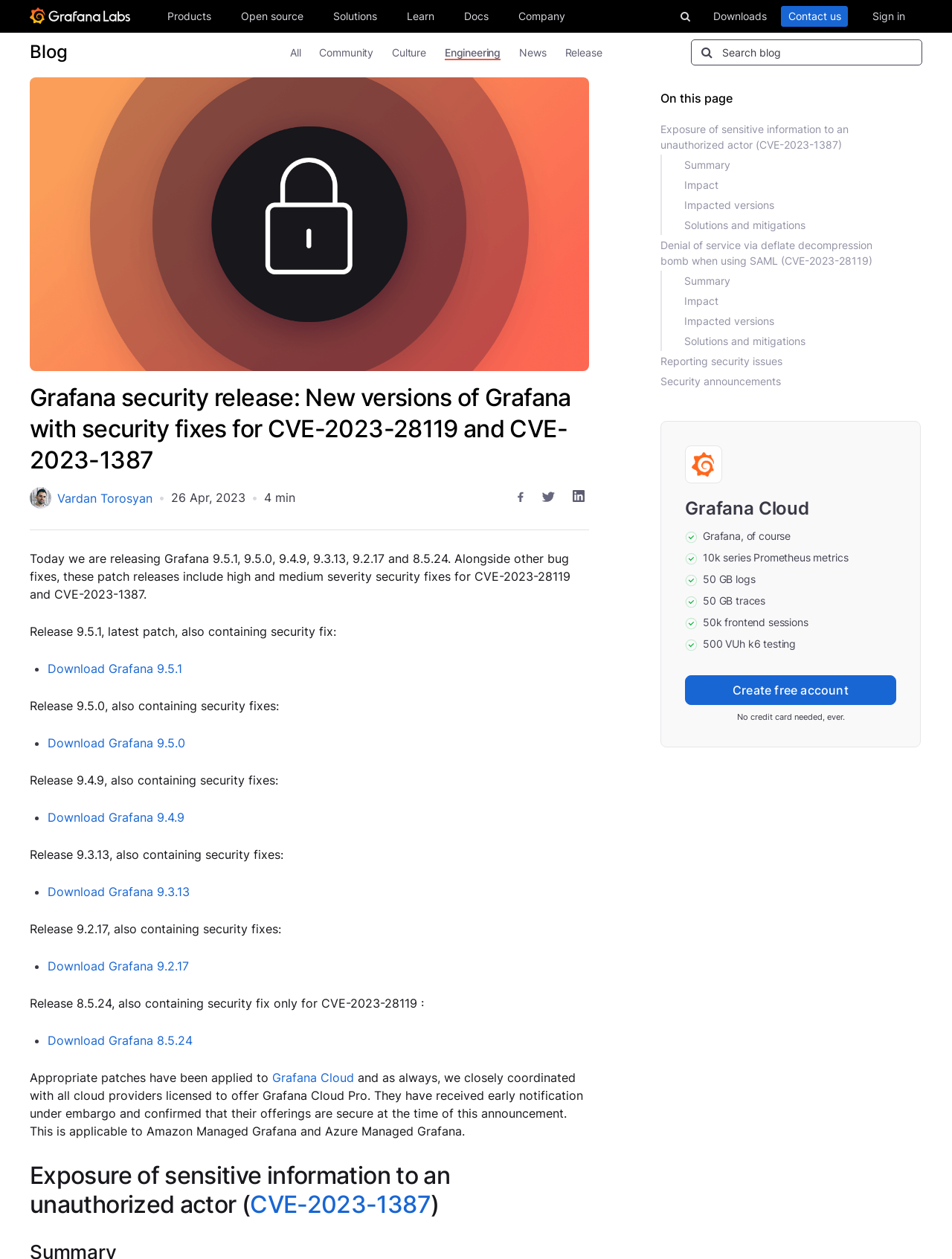Please respond to the question with a concise word or phrase:
How many images are there in the webpage?

14